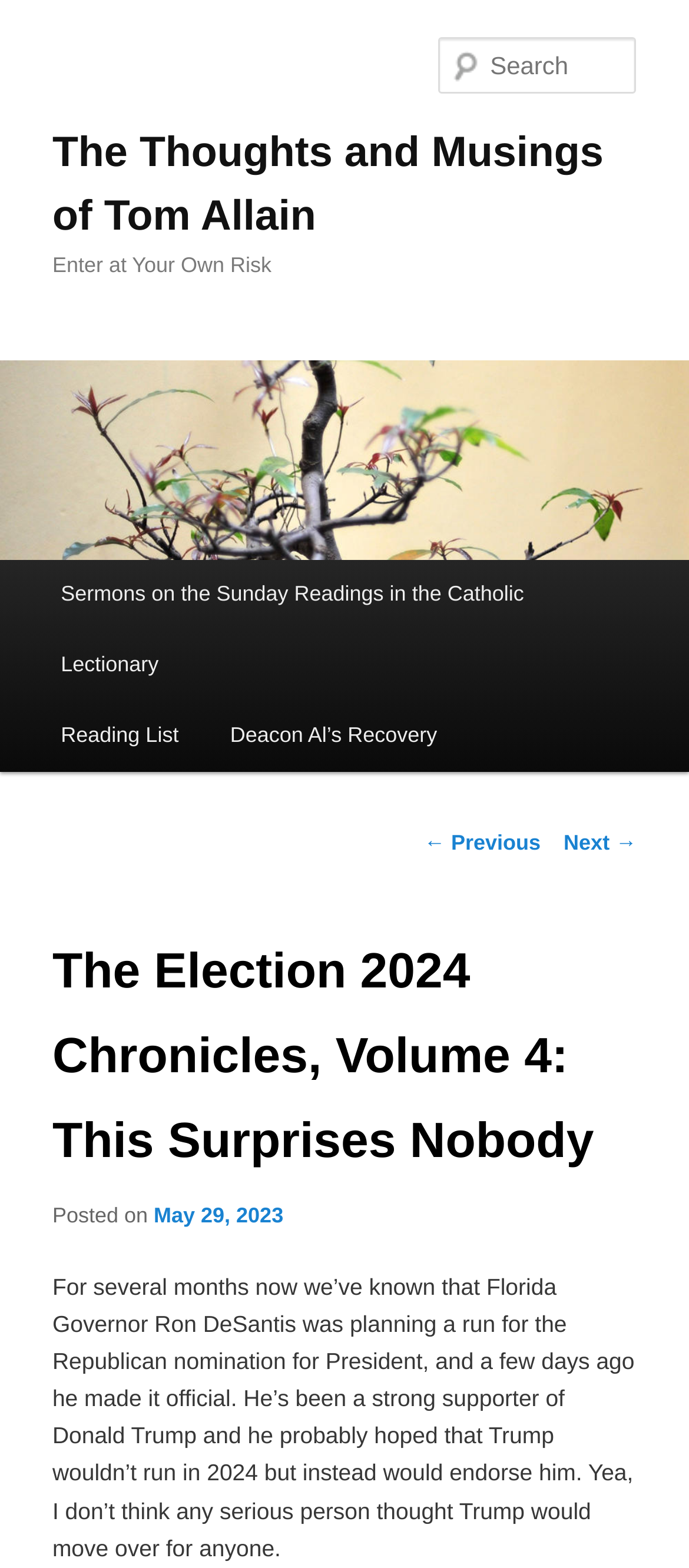Based on the image, provide a detailed response to the question:
What is the name of the governor mentioned in the article?

I found the name of the governor mentioned in the article by reading the text content of the article, which mentions 'Florida Governor Ron DeSantis'.